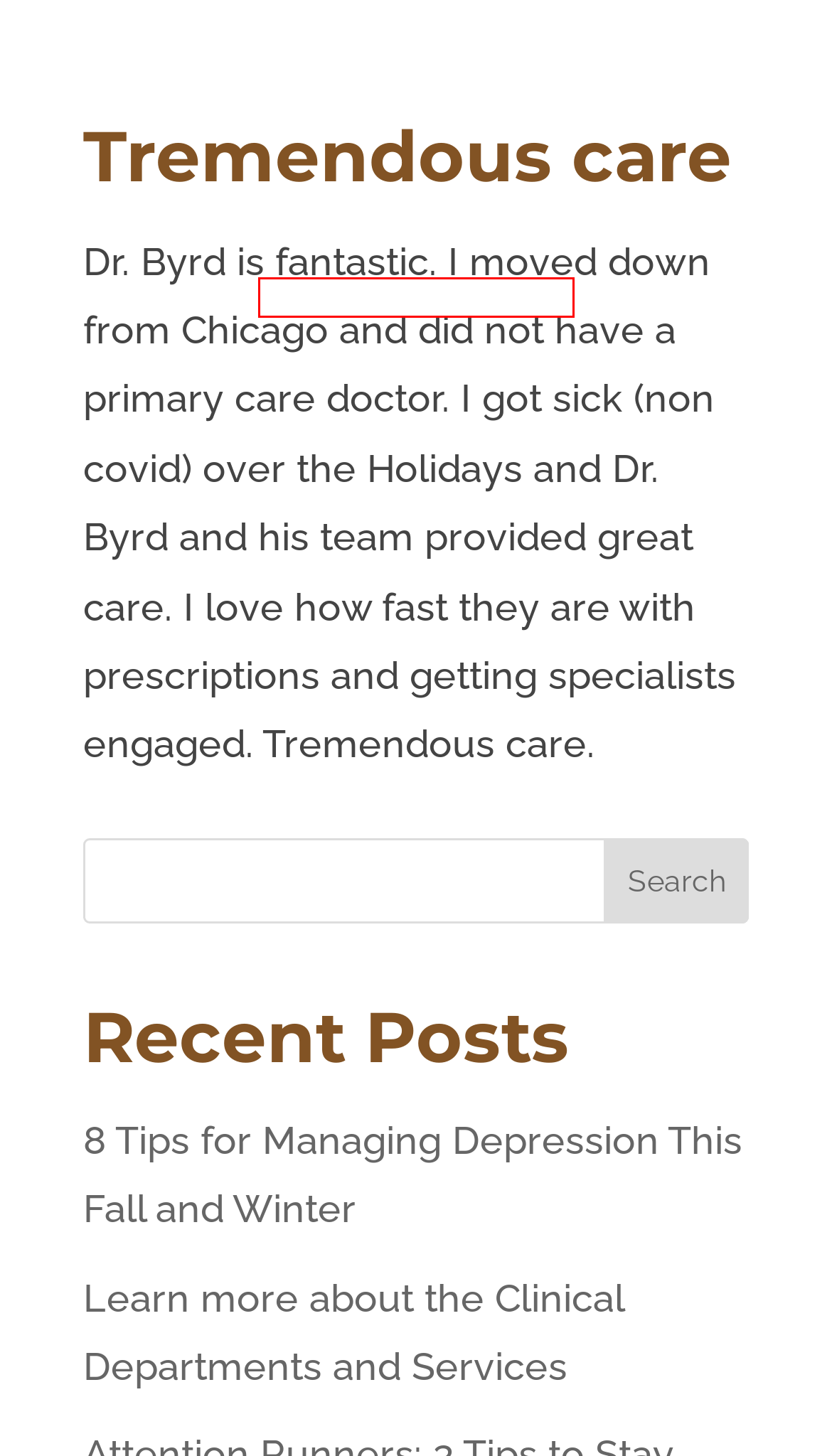View the screenshot of the webpage containing a red bounding box around a UI element. Select the most fitting webpage description for the new page shown after the element in the red bounding box is clicked. Here are the candidates:
A. 8 Tips for Managing Depression This Fall and Winter - C. Ron Byrd MD
B. Home - C. Ron Byrd MD
C. 8 Tips to Sleep Better and Wake Up Refreshed - C. Ron Byrd MD
D. About Us - C. Ron Byrd MD
E. Learn more about the Clinical Departments and Services - C. Ron Byrd MD
F. Healthy Resources - C. Ron Byrd MD
G. Patient Paperwork - C. Ron Byrd MD
H. Contact Us - C. Ron Byrd MD

G